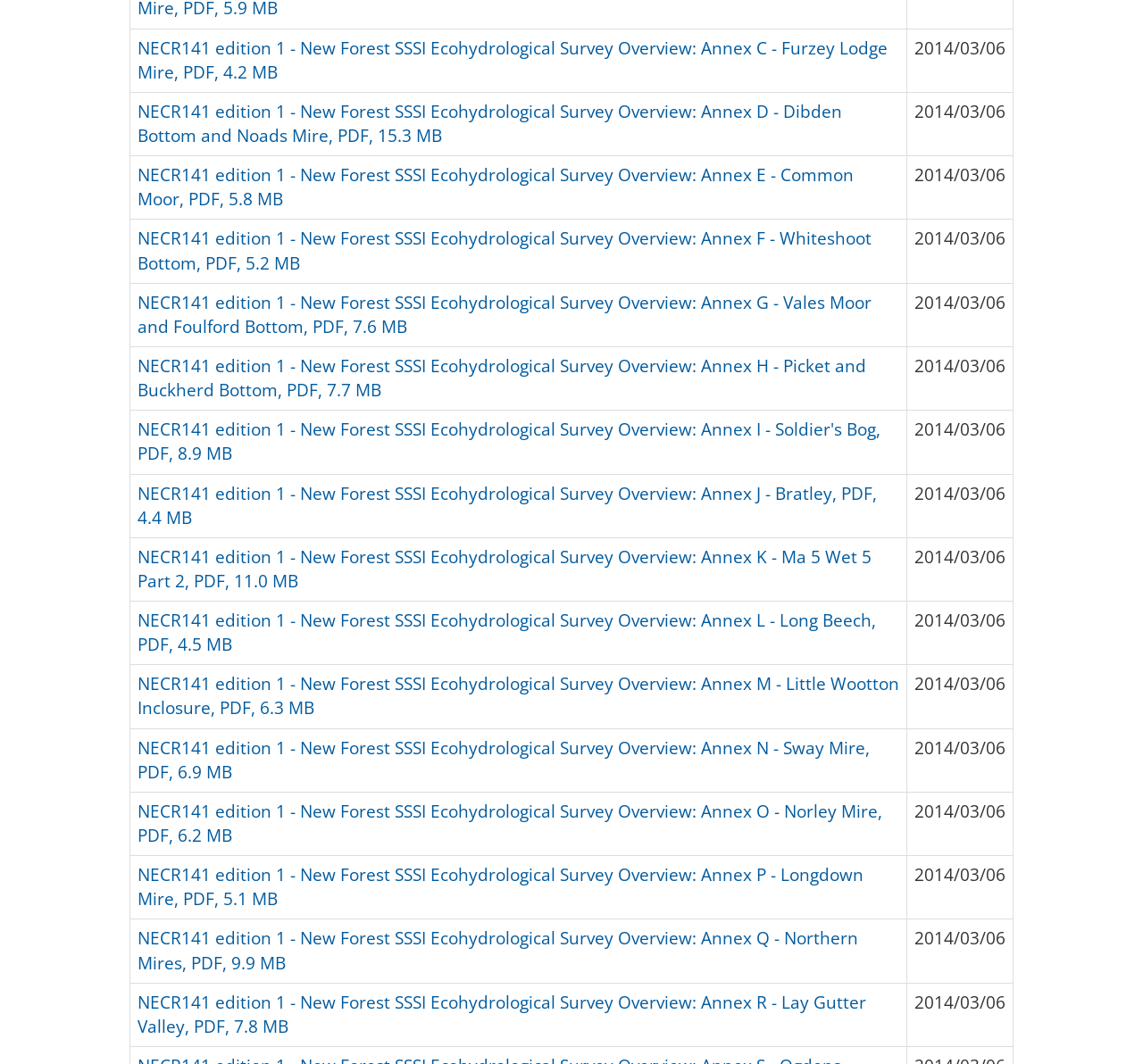Please specify the bounding box coordinates of the clickable region to carry out the following instruction: "download NECR141 edition 1 - New Forest SSSI Ecohydrological Survey Overview: Annex D - Dibden Bottom and Noads Mire, PDF, 15.3 MB". The coordinates should be four float numbers between 0 and 1, in the format [left, top, right, bottom].

[0.12, 0.094, 0.737, 0.138]